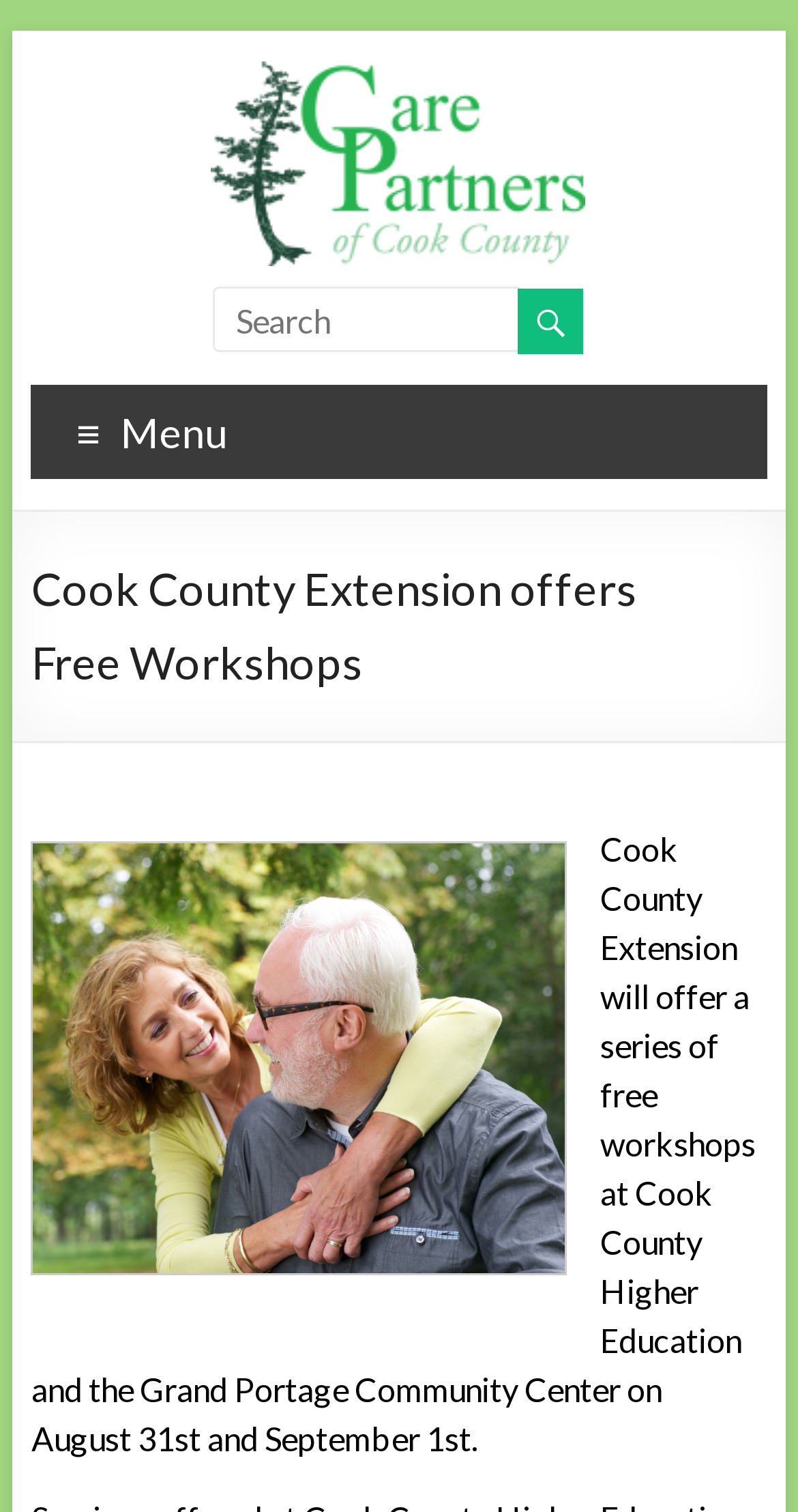Give an in-depth explanation of the webpage layout and content.

The webpage is about Cook County Extension offering free workshops, specifically for Care Partners. At the top center of the page, there is a link and an image, both labeled "Care Partners". Below this, on the left side, there is a search box with a placeholder text "Search" and a button with a magnifying glass icon. 

To the right of the search box, there is a menu heading labeled "≡Menu". Below the menu heading, the main title "Cook County Extension offers Free Workshops" is displayed prominently. 

Under the main title, there is a figure with a link, and a paragraph of text that describes the free workshops, stating that they will be held at Cook County Higher Education and the Grand Portage Community Center on August 31st and September 1st.